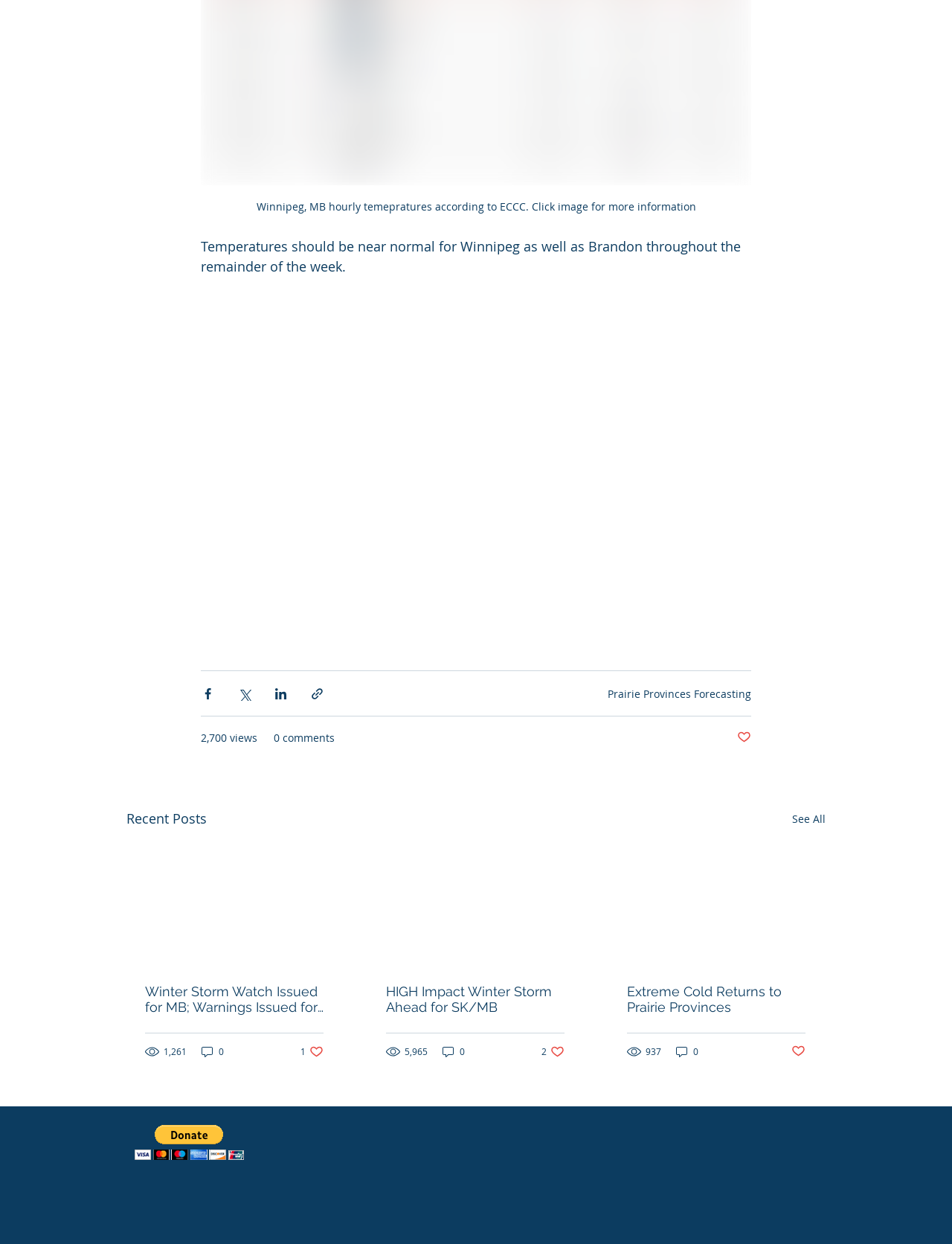Indicate the bounding box coordinates of the element that must be clicked to execute the instruction: "Donate via PayPal". The coordinates should be given as four float numbers between 0 and 1, i.e., [left, top, right, bottom].

[0.141, 0.904, 0.256, 0.932]